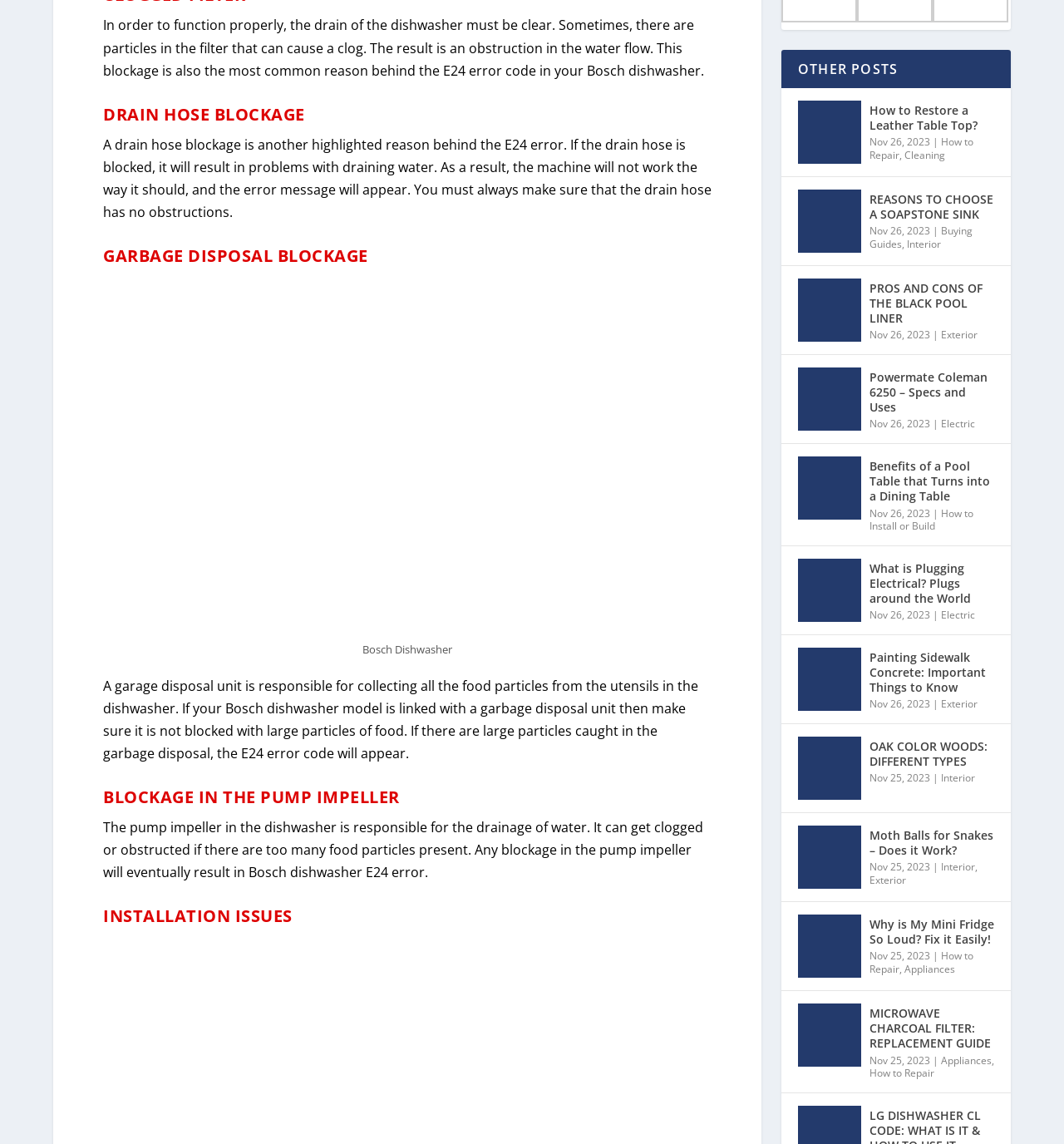Locate the bounding box coordinates of the element you need to click to accomplish the task described by this instruction: "Check the date 'Nov 26, 2023'".

[0.817, 0.11, 0.874, 0.122]